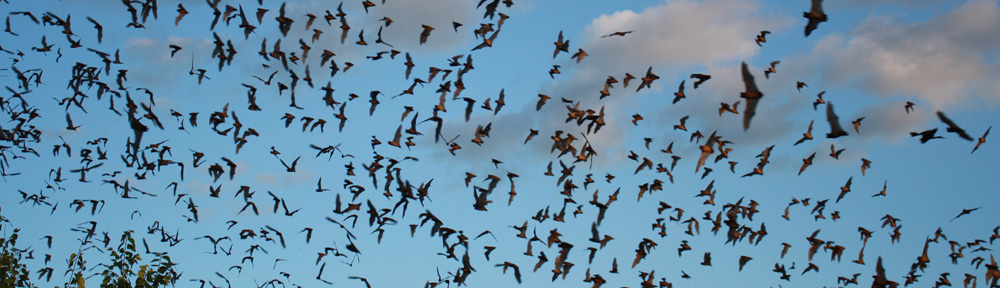Break down the image into a detailed narrative.

The image captures a breathtaking scene of a large group of bats in flight against a serene blue sky, dotted with soft, white clouds. The bats, exhibiting a range of movements and orientations, create a dynamic visual display as they navigate through the air. This striking phenomenon highlights the beauty and intricacy of bat behavior, particularly during their evening activity. The image is associated with the BatMobile project, which focuses on the automated identification of UK bat species through mobile technology, emphasizing the importance of these creatures in our ecosystems and the need for their conservation.